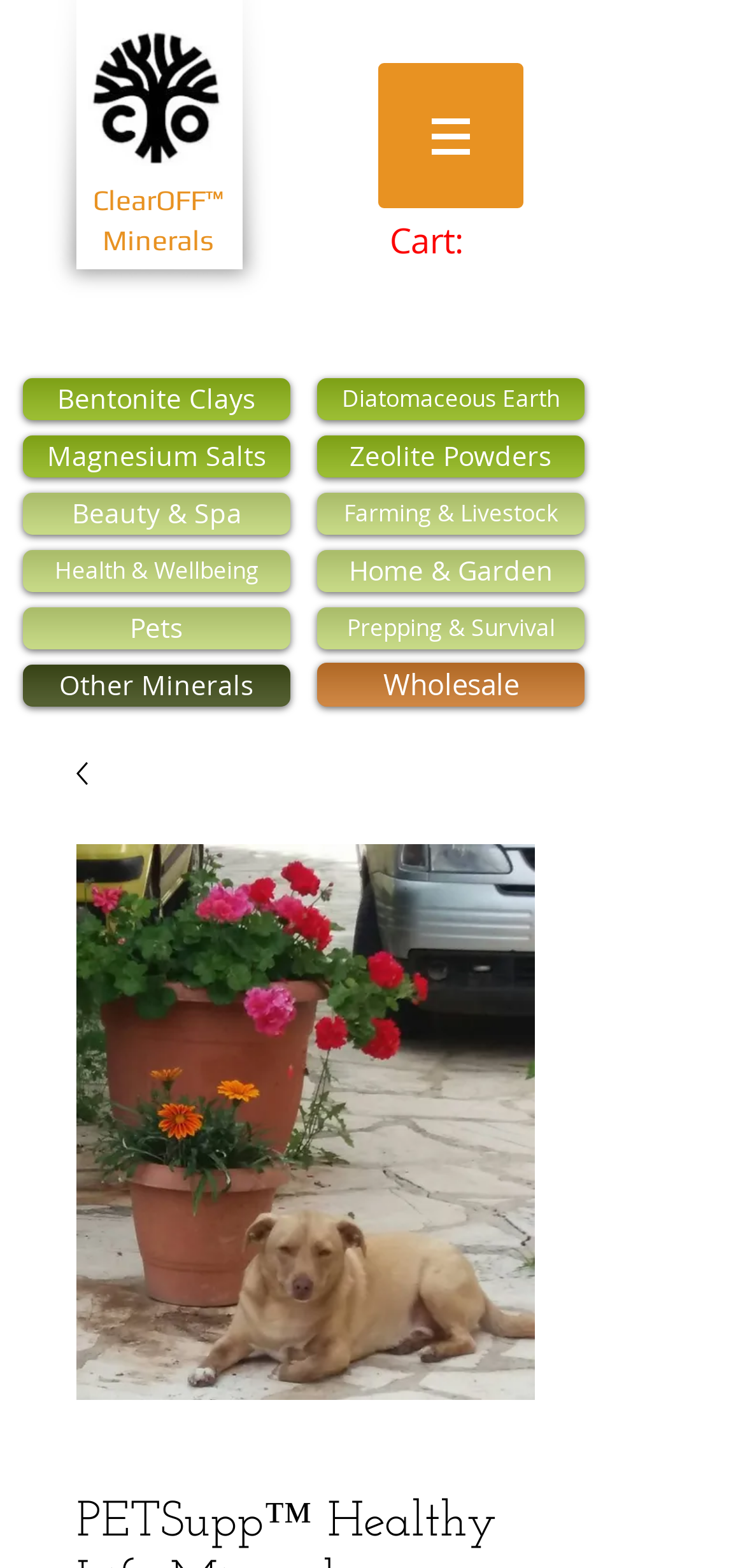How many categories are there in the left sidebar?
Give a single word or phrase answer based on the content of the image.

9